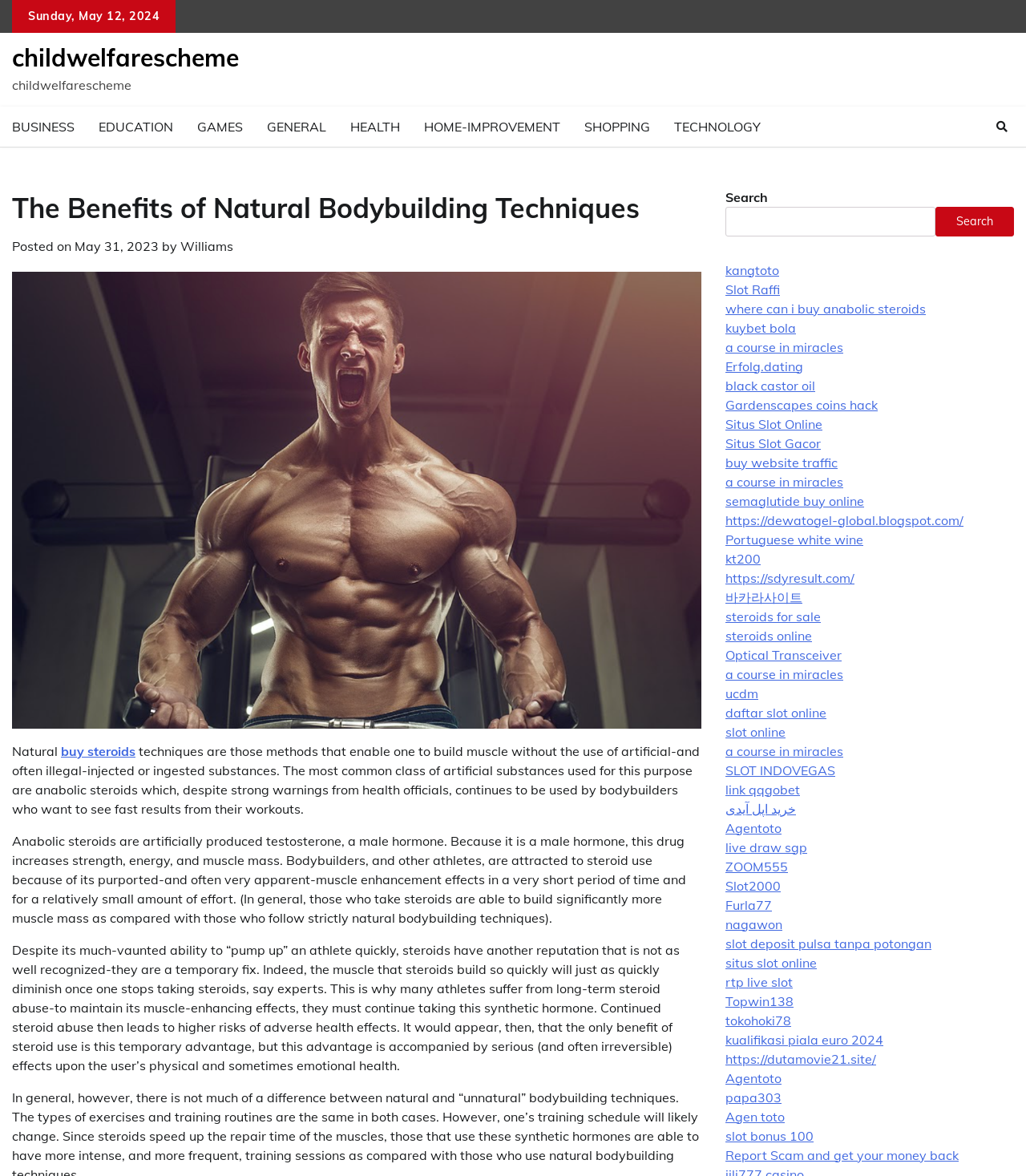Find the bounding box coordinates of the area that needs to be clicked in order to achieve the following instruction: "Click on the 'where can i buy anabolic steroids' link". The coordinates should be specified as four float numbers between 0 and 1, i.e., [left, top, right, bottom].

[0.707, 0.255, 0.902, 0.269]